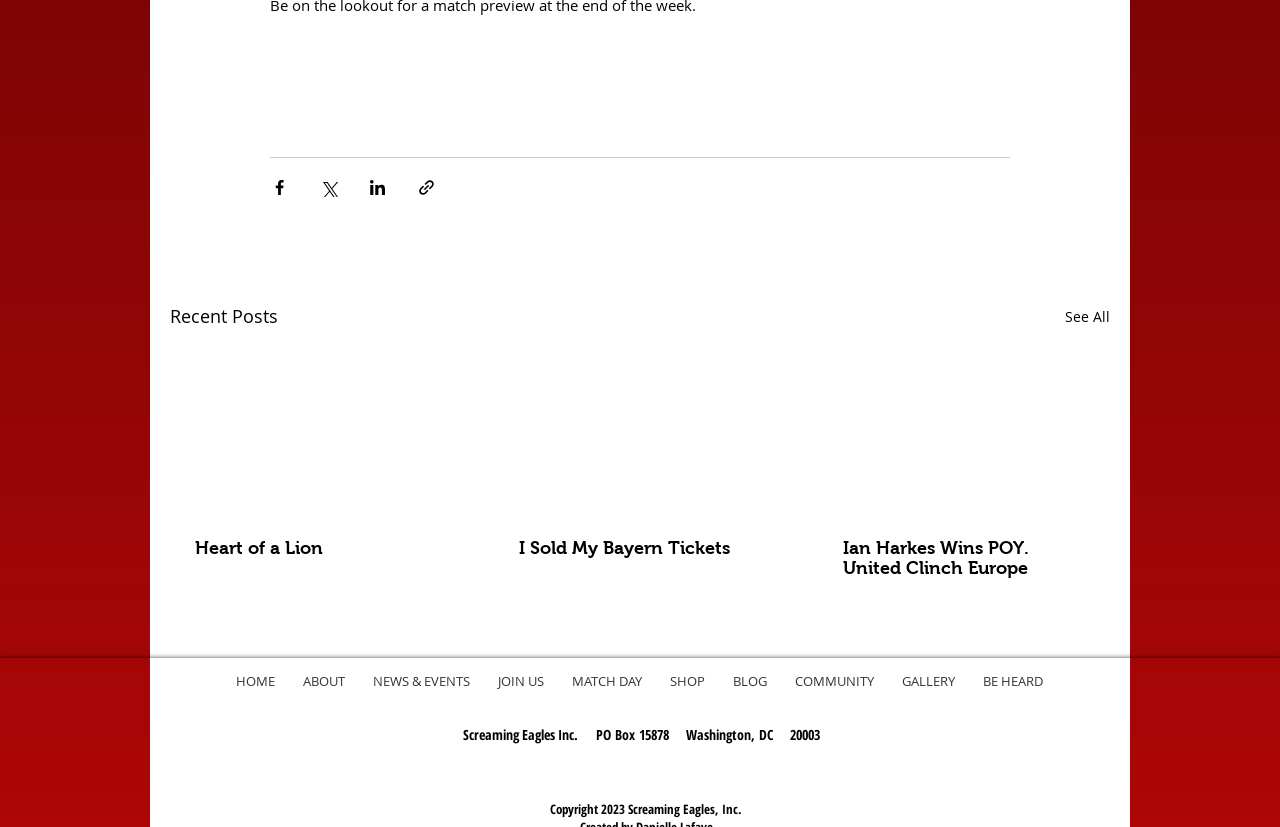Please specify the bounding box coordinates of the element that should be clicked to execute the given instruction: 'Share via Facebook'. Ensure the coordinates are four float numbers between 0 and 1, expressed as [left, top, right, bottom].

[0.211, 0.215, 0.226, 0.238]